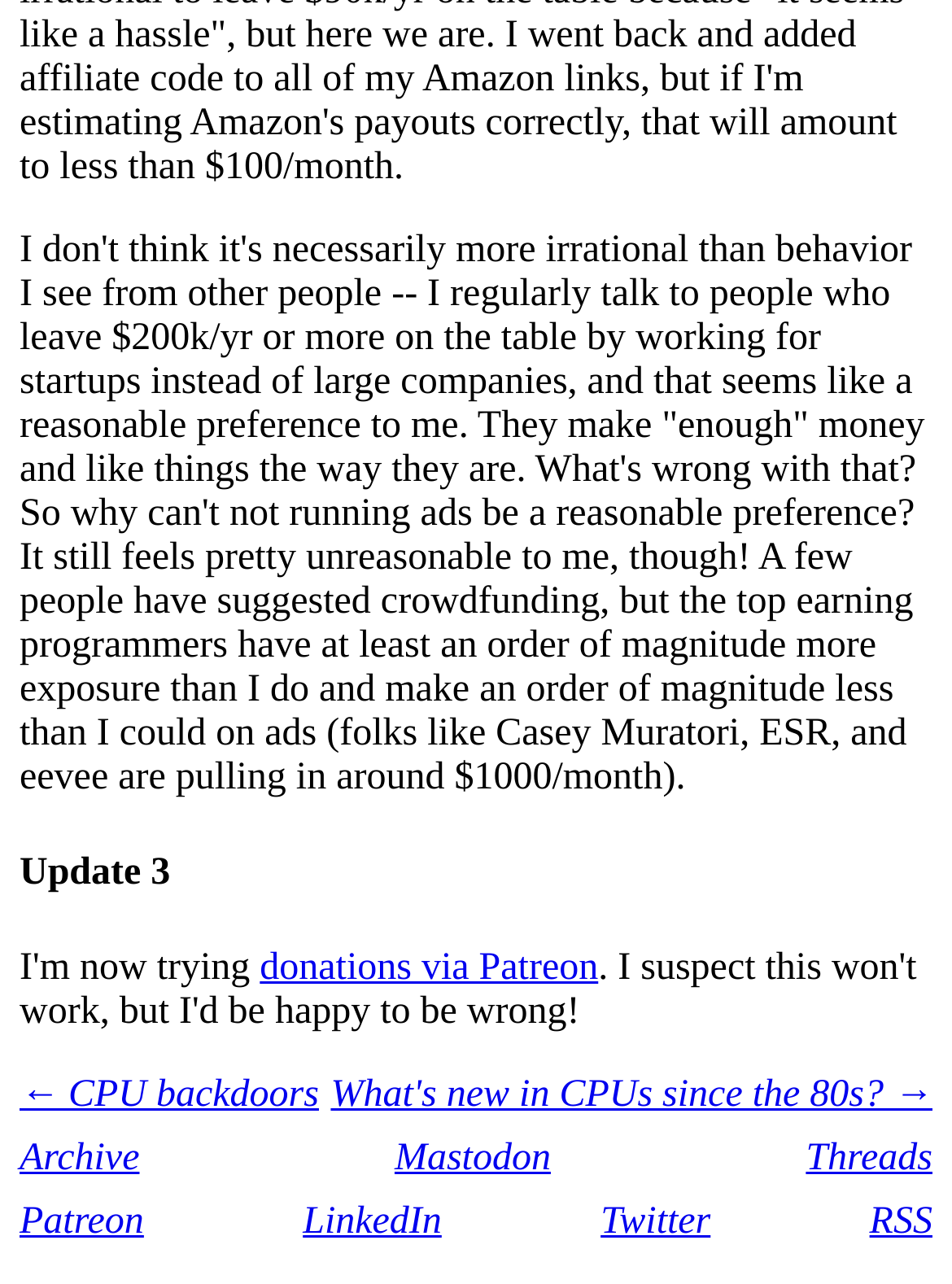Give a one-word or short phrase answer to the question: 
How many links are there in the footer?

7